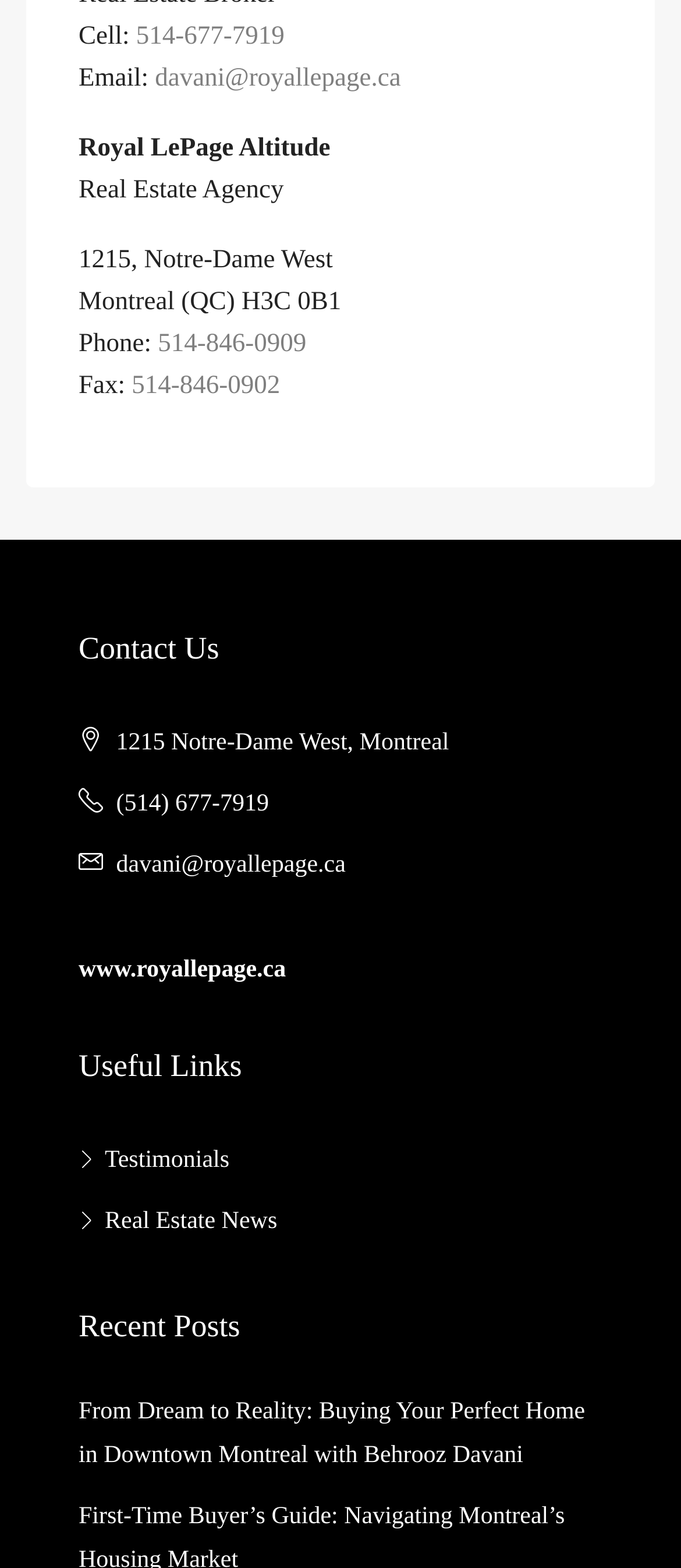What is the phone number to contact the real estate agent?
Please use the visual content to give a single word or phrase answer.

514-677-7919